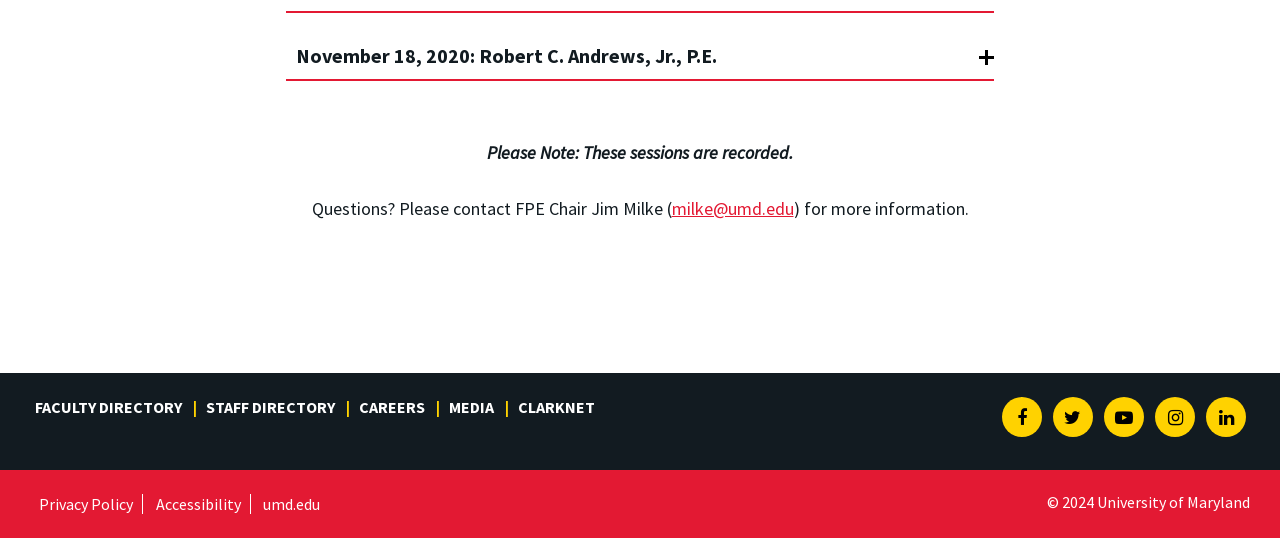Identify the bounding box coordinates necessary to click and complete the given instruction: "Check the University of Maryland on Facebook".

[0.783, 0.737, 0.814, 0.812]